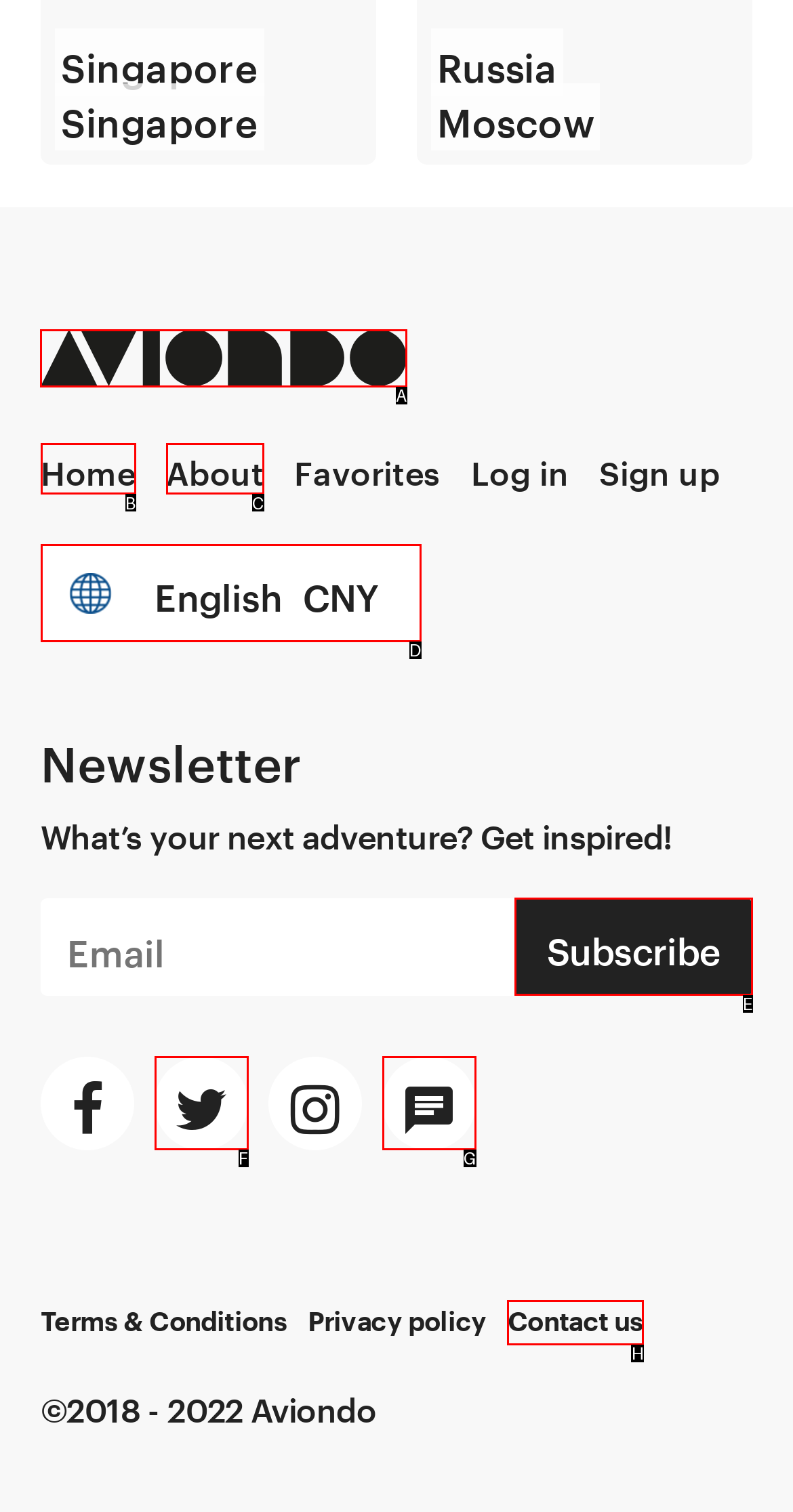Tell me which UI element to click to fulfill the given task: Click on the Aviondo logo. Respond with the letter of the correct option directly.

A